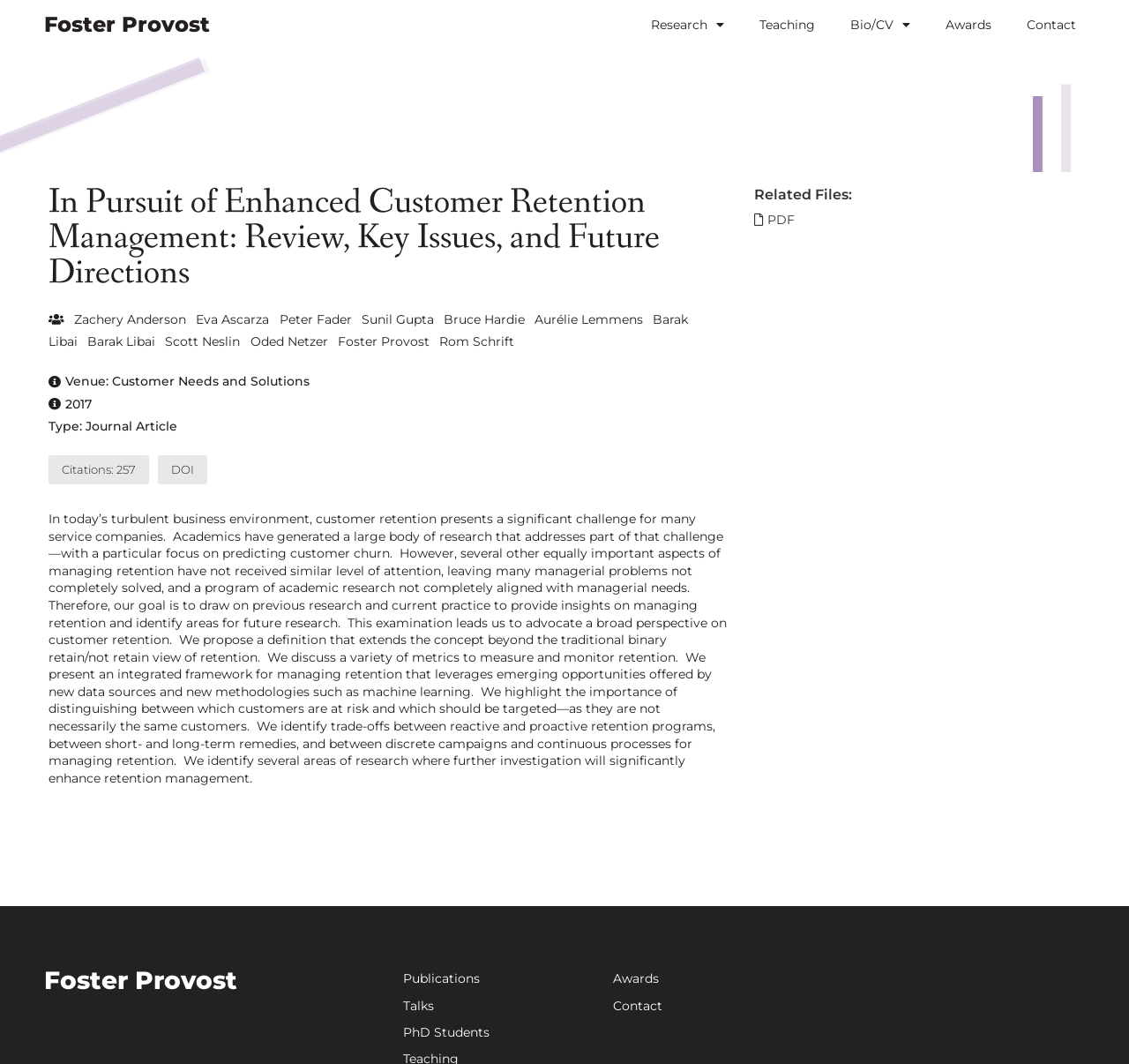Please indicate the bounding box coordinates for the clickable area to complete the following task: "Access Research page". The coordinates should be specified as four float numbers between 0 and 1, i.e., [left, top, right, bottom].

[0.561, 0.004, 0.657, 0.042]